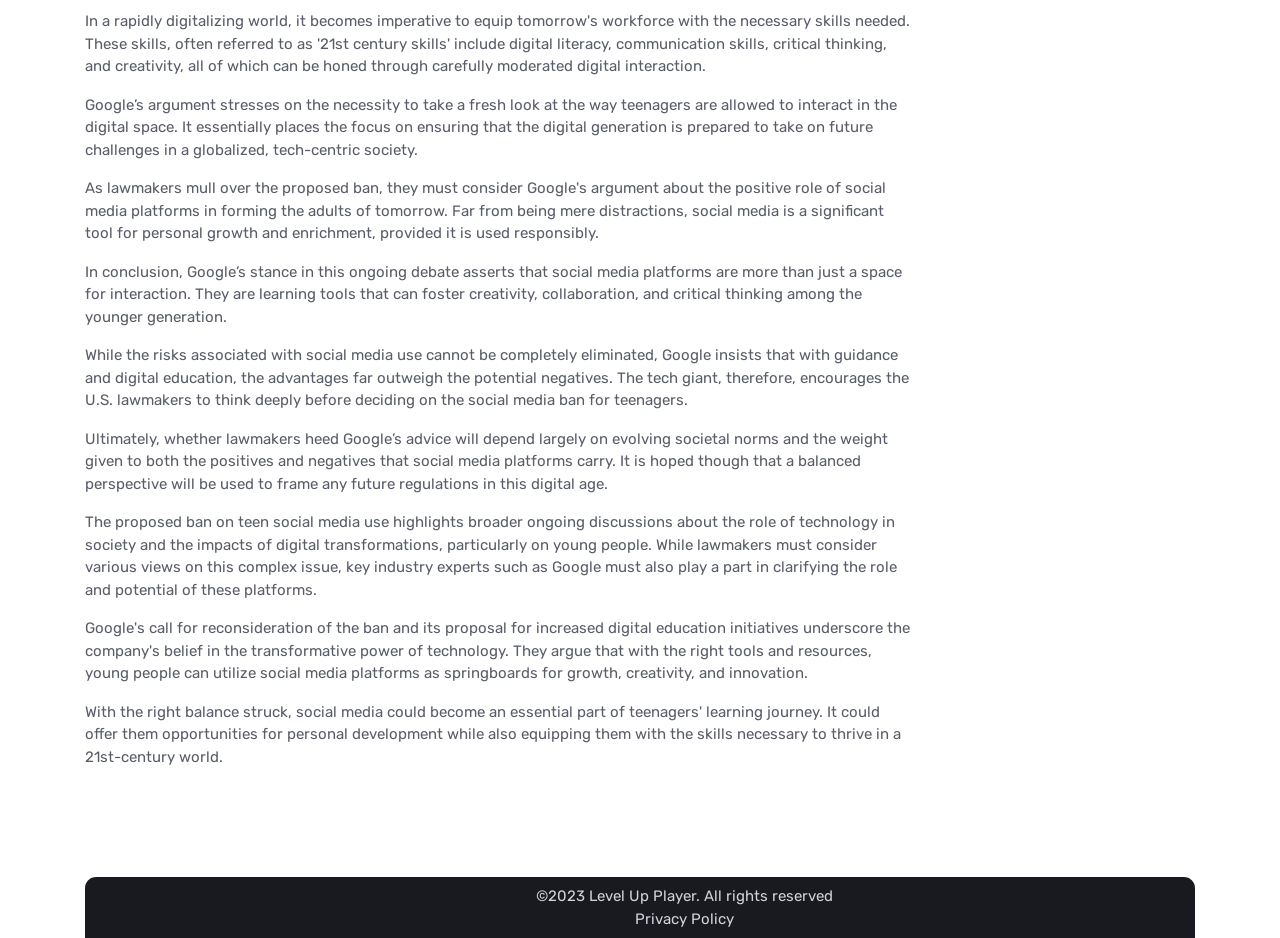Consider the image and give a detailed and elaborate answer to the question: 
What is the role of industry experts like Google in this debate?

According to the text, key industry experts such as Google must play a part in clarifying the role and potential of social media platforms, which suggests that they have a role in shaping the discussion around social media use.